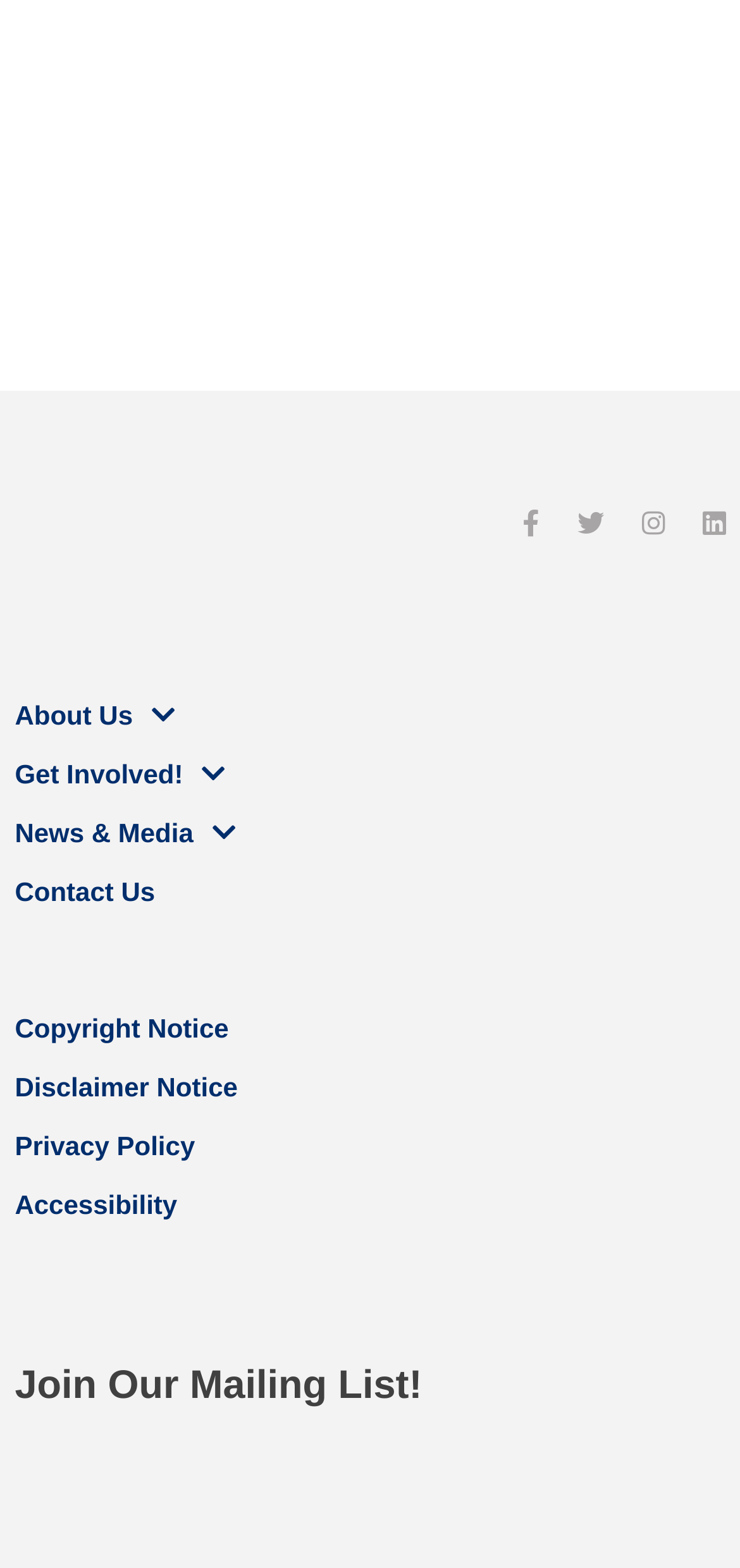Respond to the following query with just one word or a short phrase: 
What is the name of the organization?

Prevent Blindness Texas